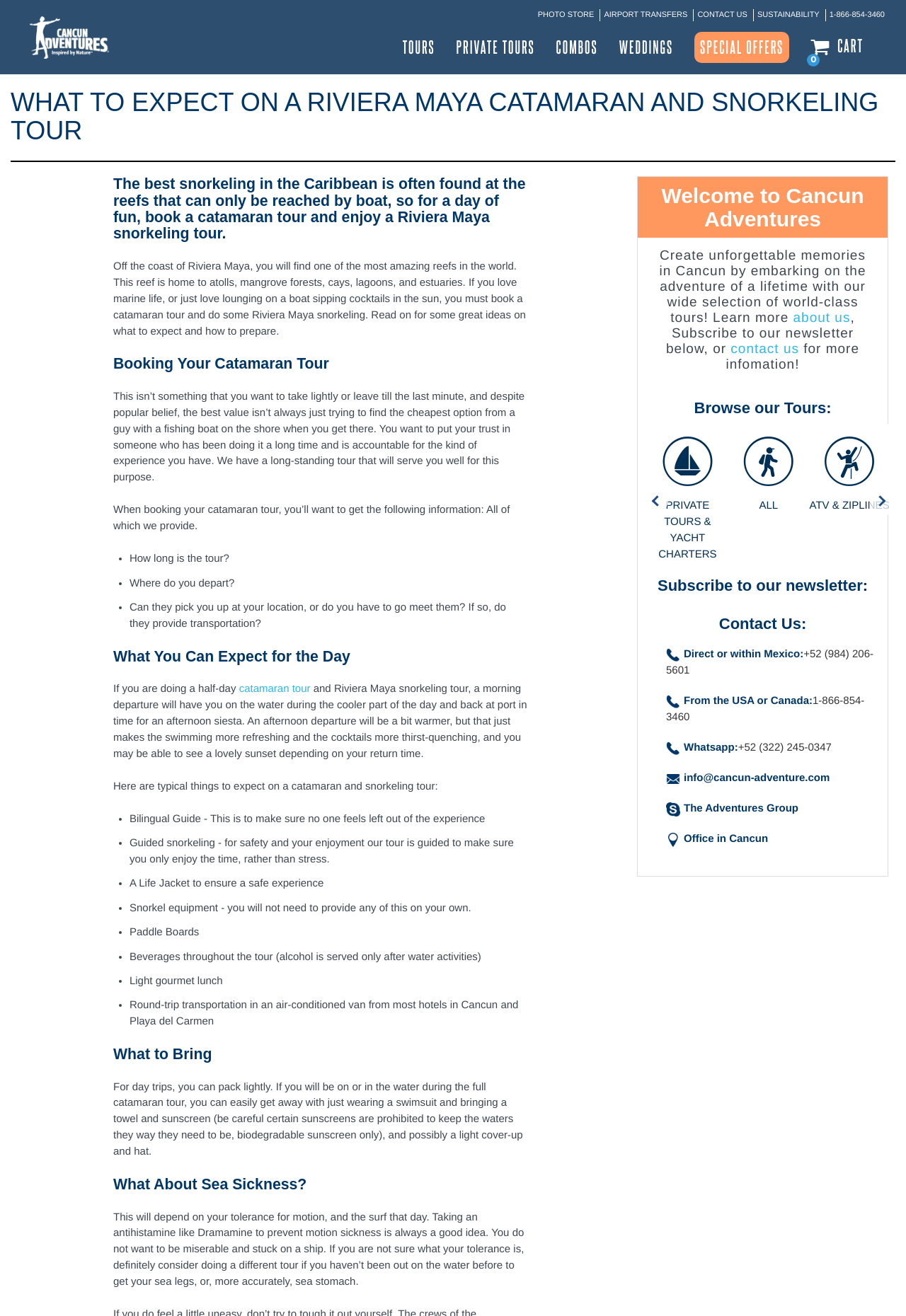Identify the bounding box coordinates for the element you need to click to achieve the following task: "Click on the 'VIEW ALL TOURS' button". The coordinates must be four float values ranging from 0 to 1, formatted as [left, top, right, bottom].

[0.721, 0.216, 0.865, 0.264]